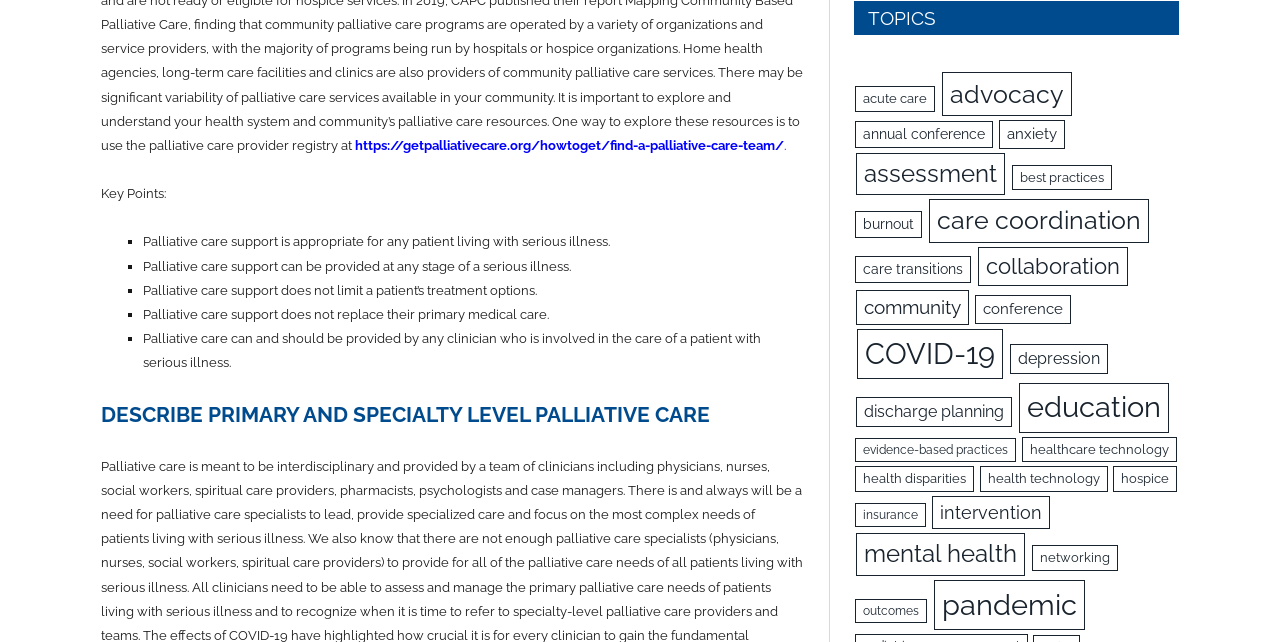Answer the following in one word or a short phrase: 
What is the relationship between palliative care and primary medical care?

Palliative care does not replace primary medical care